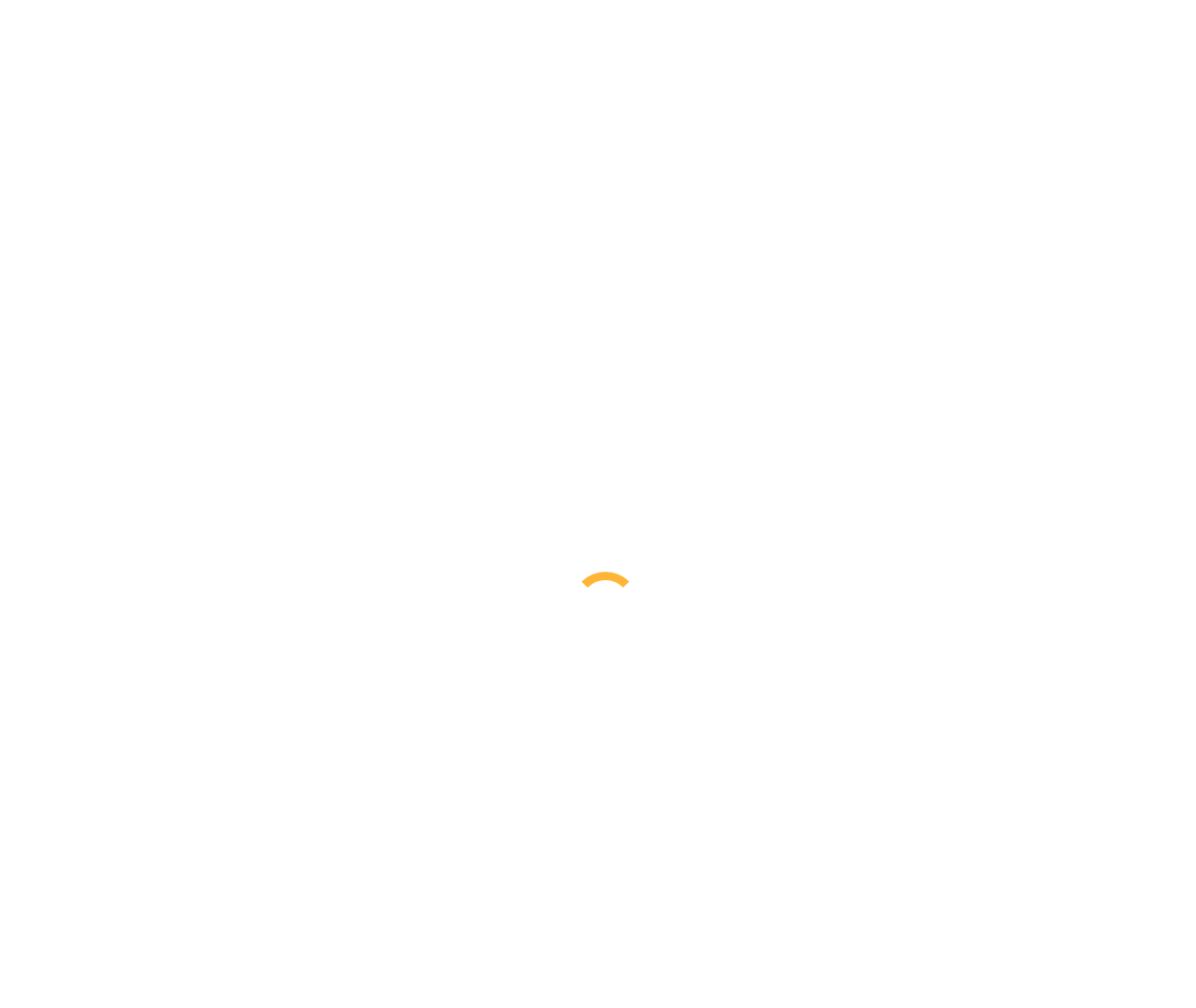Could you indicate the bounding box coordinates of the region to click in order to complete this instruction: "Search for products".

[0.006, 0.438, 0.994, 0.495]